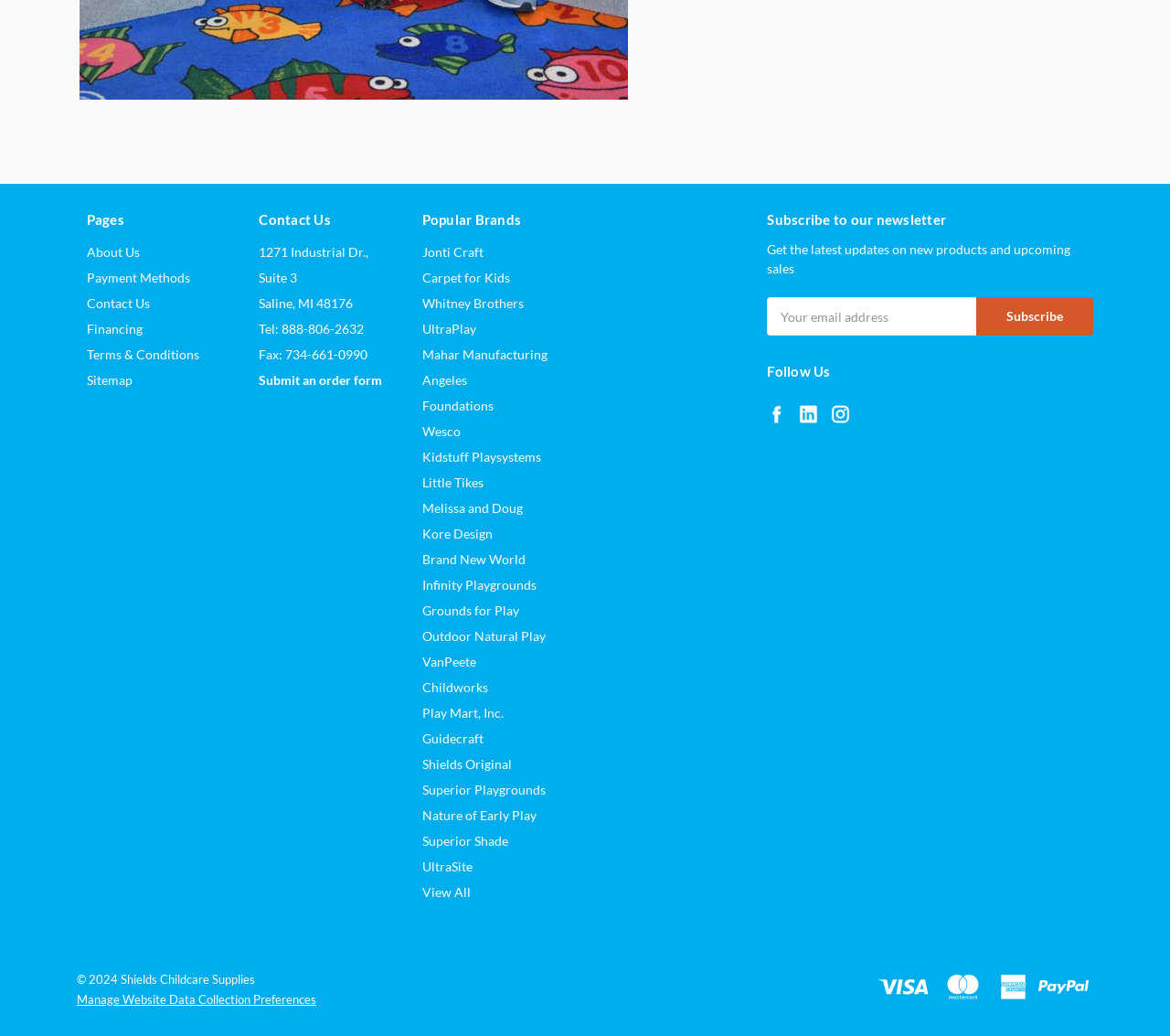What is the purpose of the textbox?
Answer the question with detailed information derived from the image.

I looked at the group of elements under the 'Subscribe to our newsletter' heading and found a textbox with a label 'Email Address', which suggests that it is used to input an email address for subscription purposes.